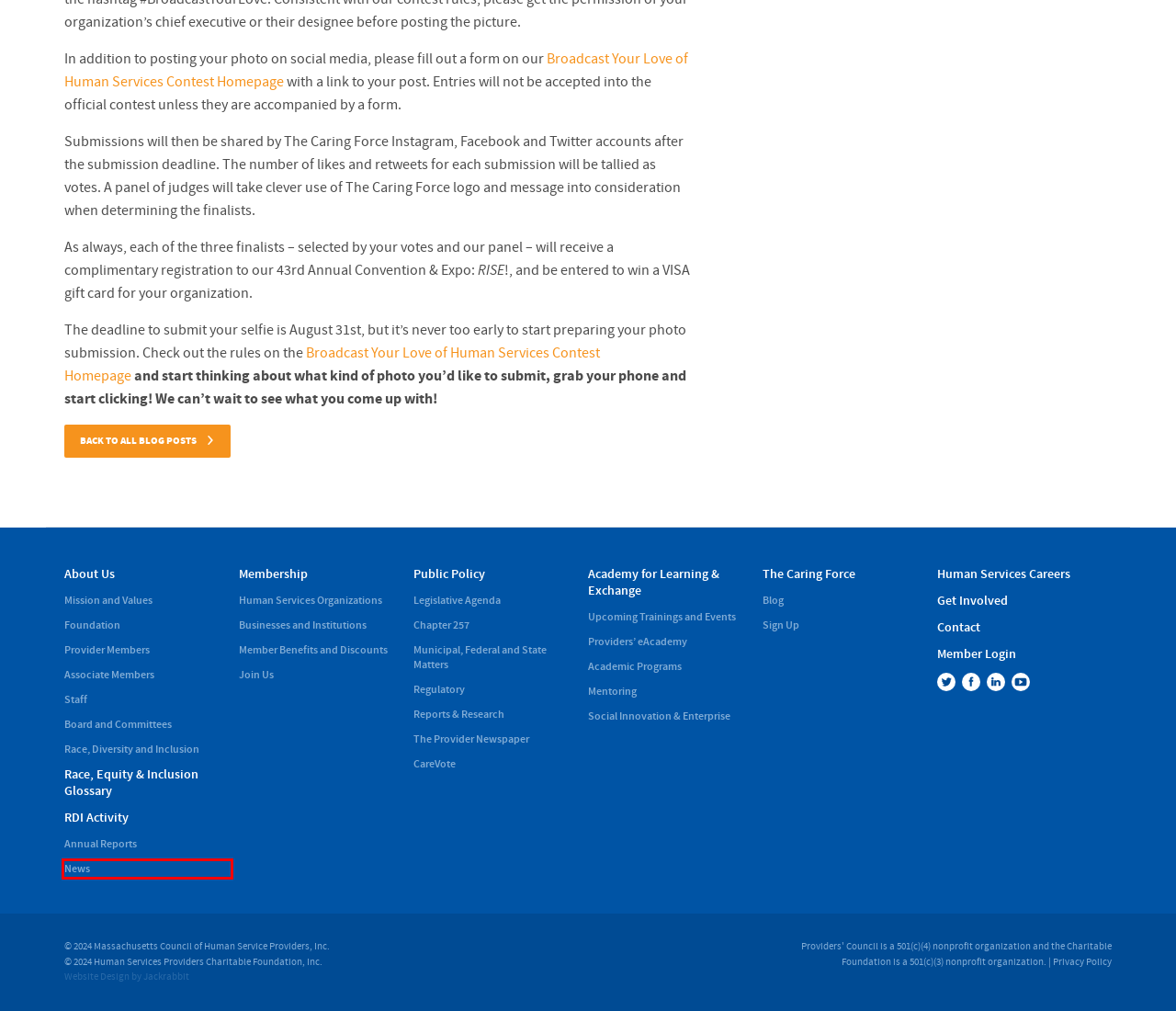Look at the screenshot of a webpage where a red rectangle bounding box is present. Choose the webpage description that best describes the new webpage after clicking the element inside the red bounding box. Here are the candidates:
A. Board and Committees | Providers' Council
B. Join Us | Providers' Council
C. Member Benefits and Discounts | Providers' Council
D. Mentoring | Providers' Council
E. Upcoming Events | Providers' Council
F. Academic Programs | Providers' Council
G. News | Providers' Council
H. Jackrabbit Design | A Full-Service Branding Agency

G